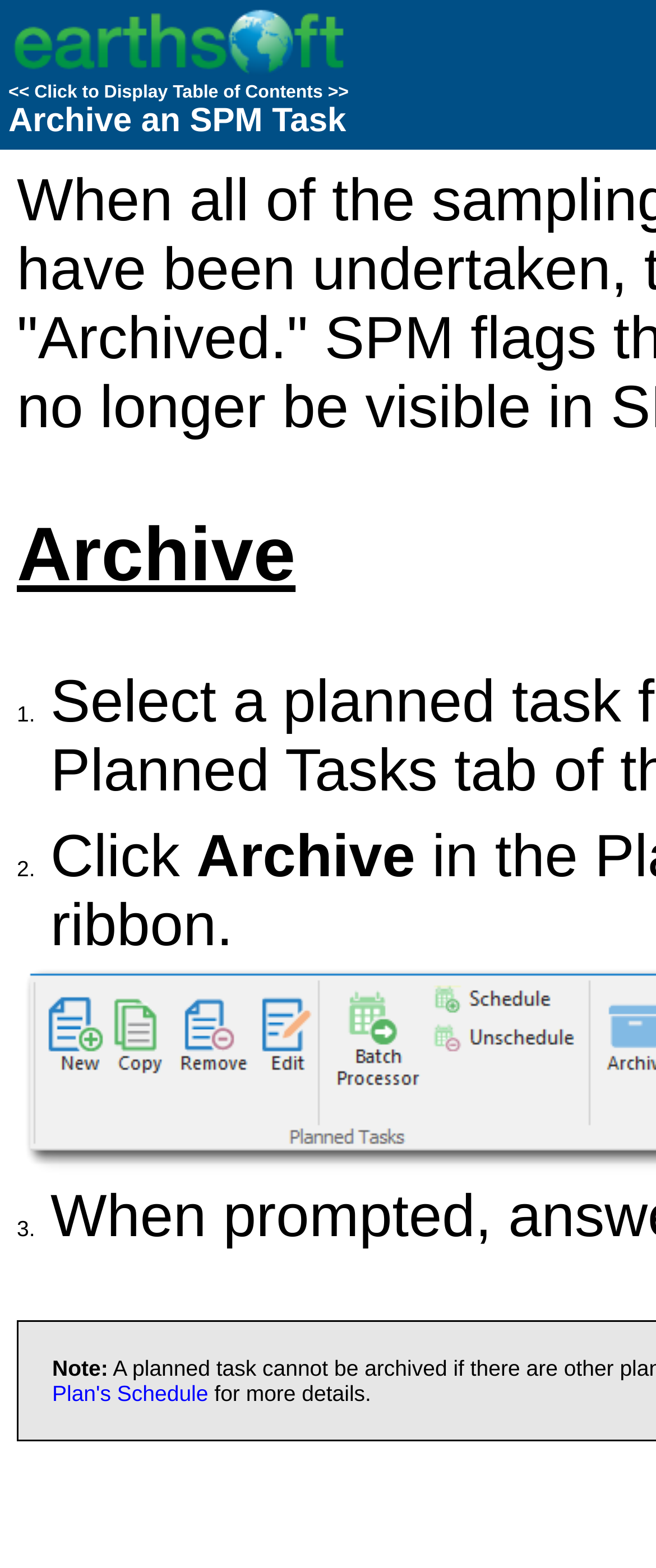What is the action performed in the second step?
Answer the question with a single word or phrase derived from the image.

Archive